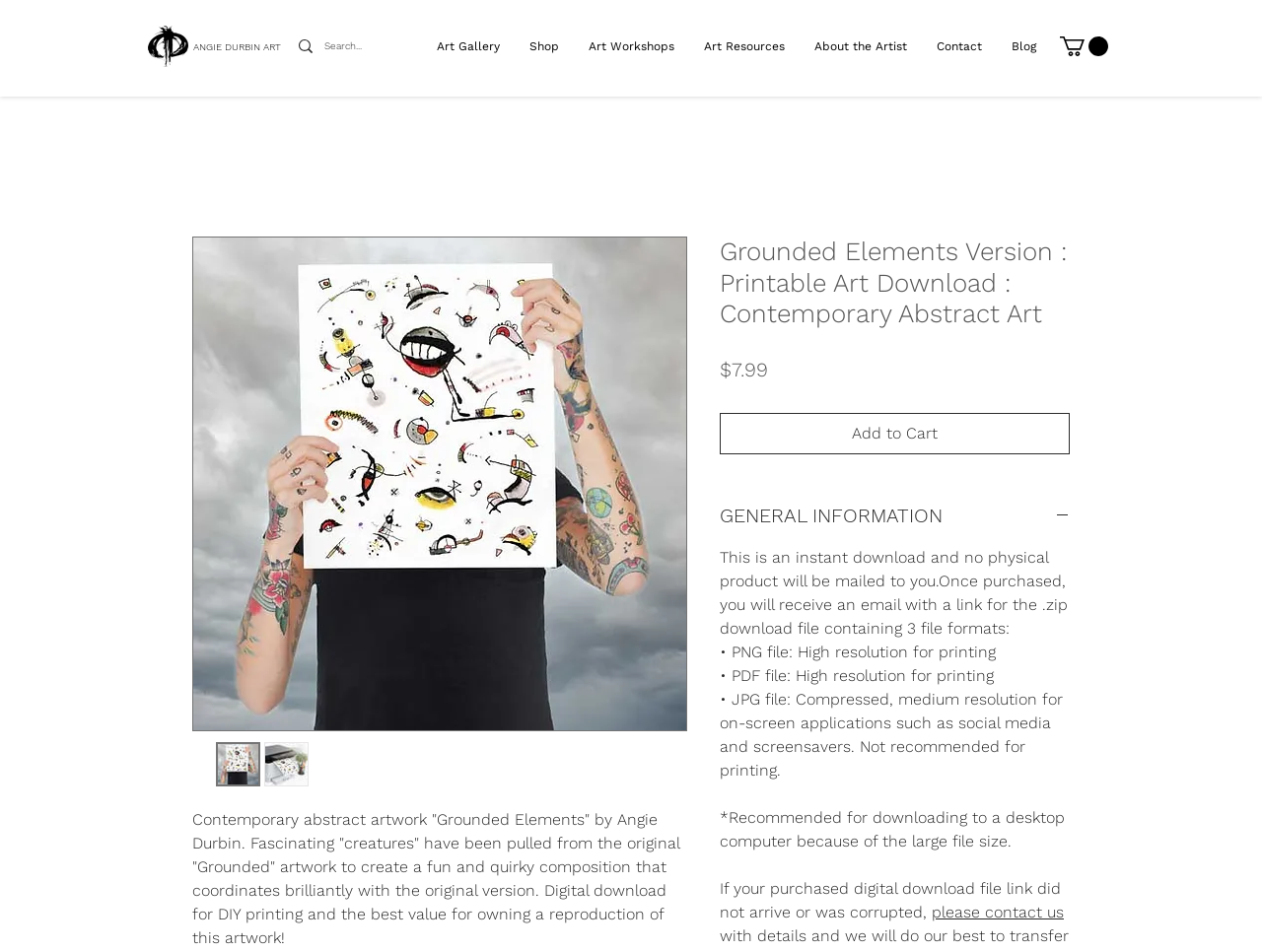Based on the image, please respond to the question with as much detail as possible:
What is the format of the downloadable file?

The answer can be found by reading the static text 'This is an instant download and no physical product will be mailed to you.Once purchased, you will receive an email with a link for the.zip download file containing 3 file formats:' which suggests that the downloadable file is in ZIP format.